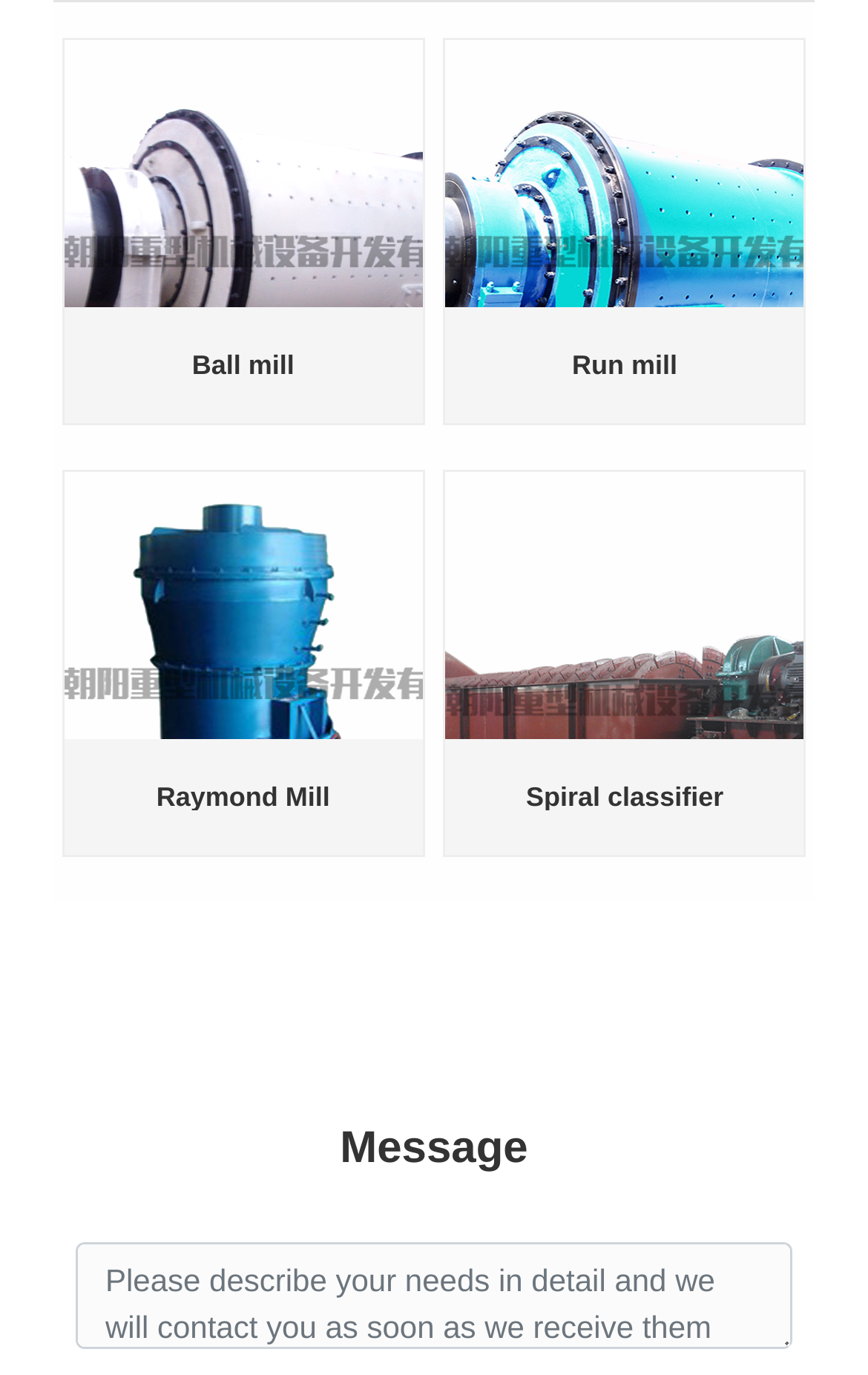Please identify the bounding box coordinates for the region that you need to click to follow this instruction: "upload an image".

[0.073, 0.028, 0.487, 0.352]